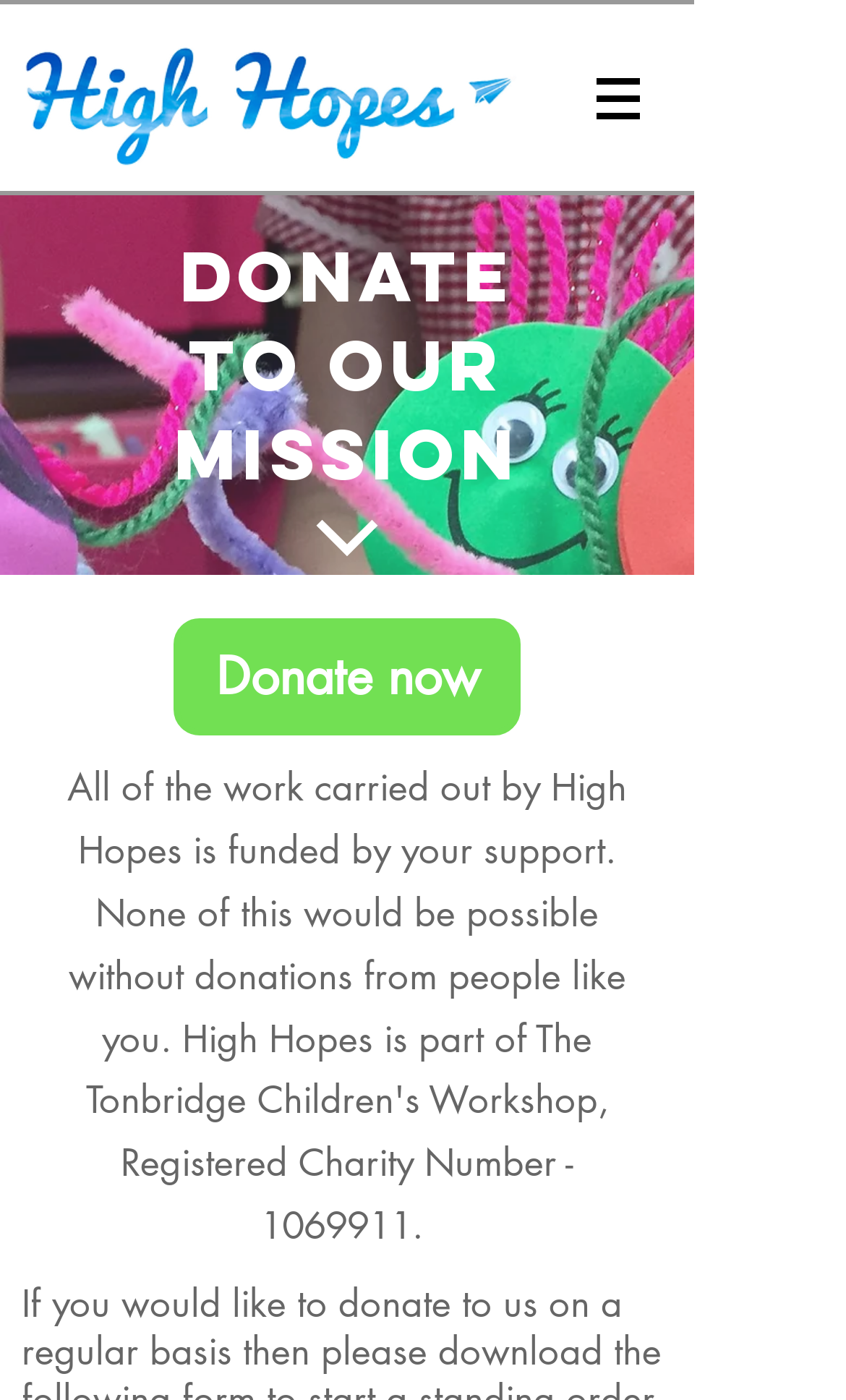What is the purpose of this webpage?
Answer the question with detailed information derived from the image.

Based on the webpage's content, particularly the heading 'Donate to our mission' and the presence of a 'Donate now' link, it is clear that the purpose of this webpage is to facilitate donations.